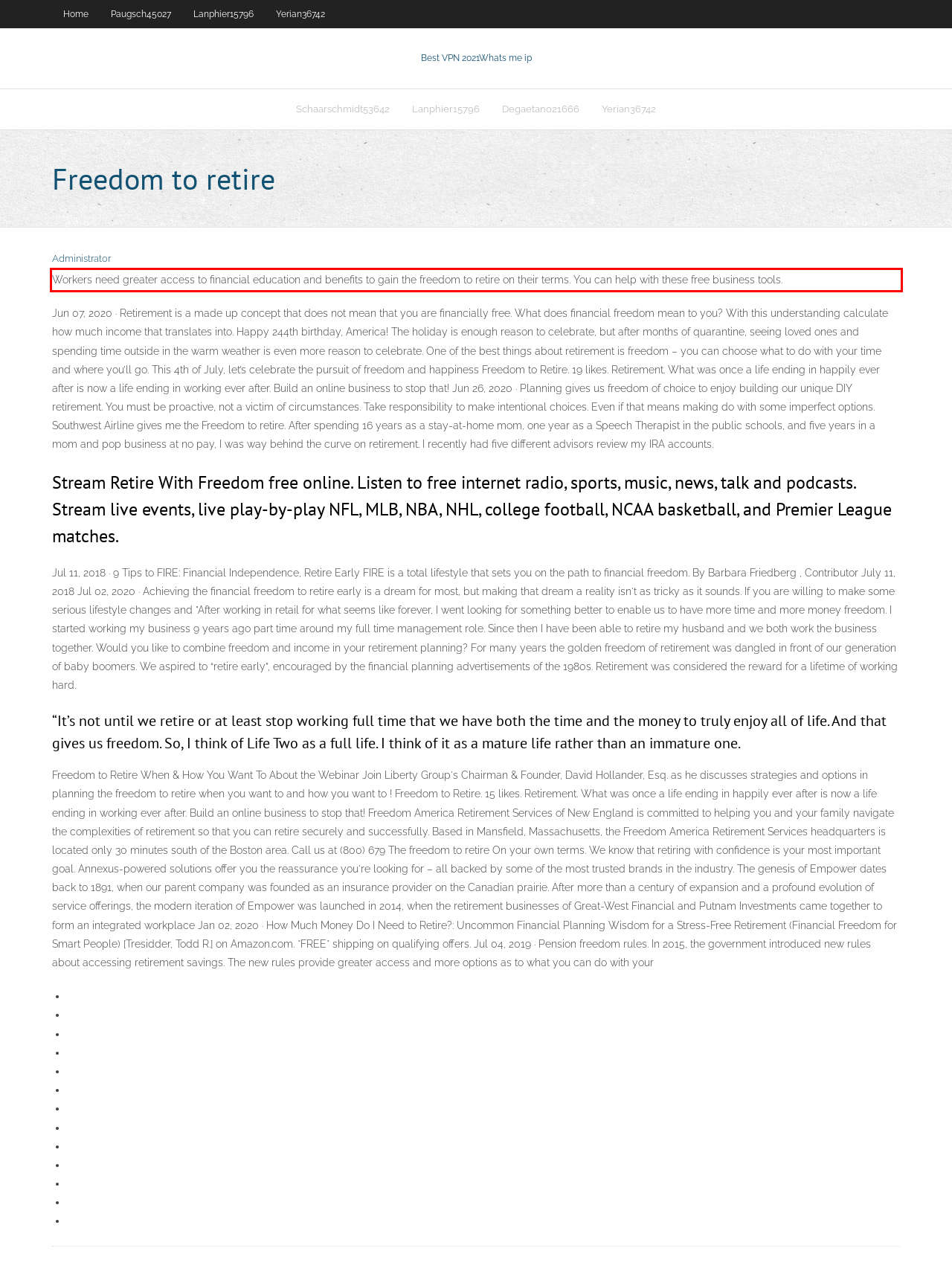You are provided with a screenshot of a webpage featuring a red rectangle bounding box. Extract the text content within this red bounding box using OCR.

Workers need greater access to financial education and benefits to gain the freedom to retire on their terms. You can help with these free business tools.